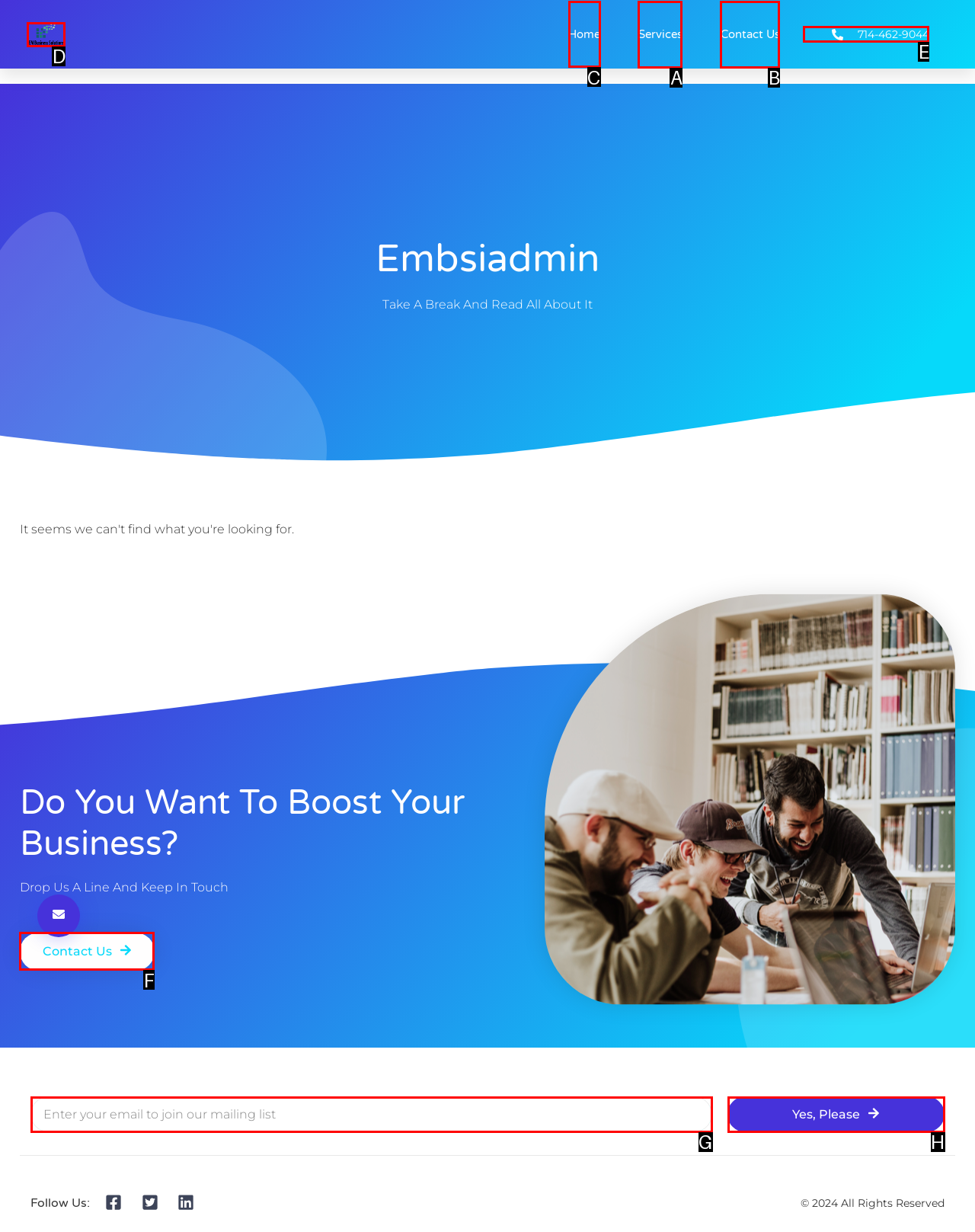Tell me which one HTML element I should click to complete this task: Go to Home page Answer with the option's letter from the given choices directly.

C